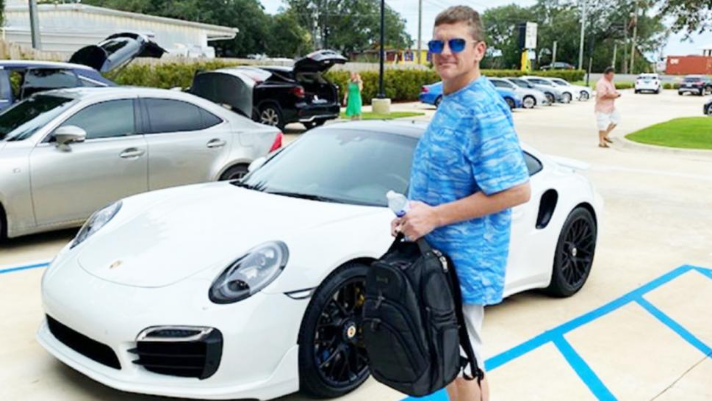What is the man holding in one hand?
Provide a concise answer using a single word or phrase based on the image.

Backpack